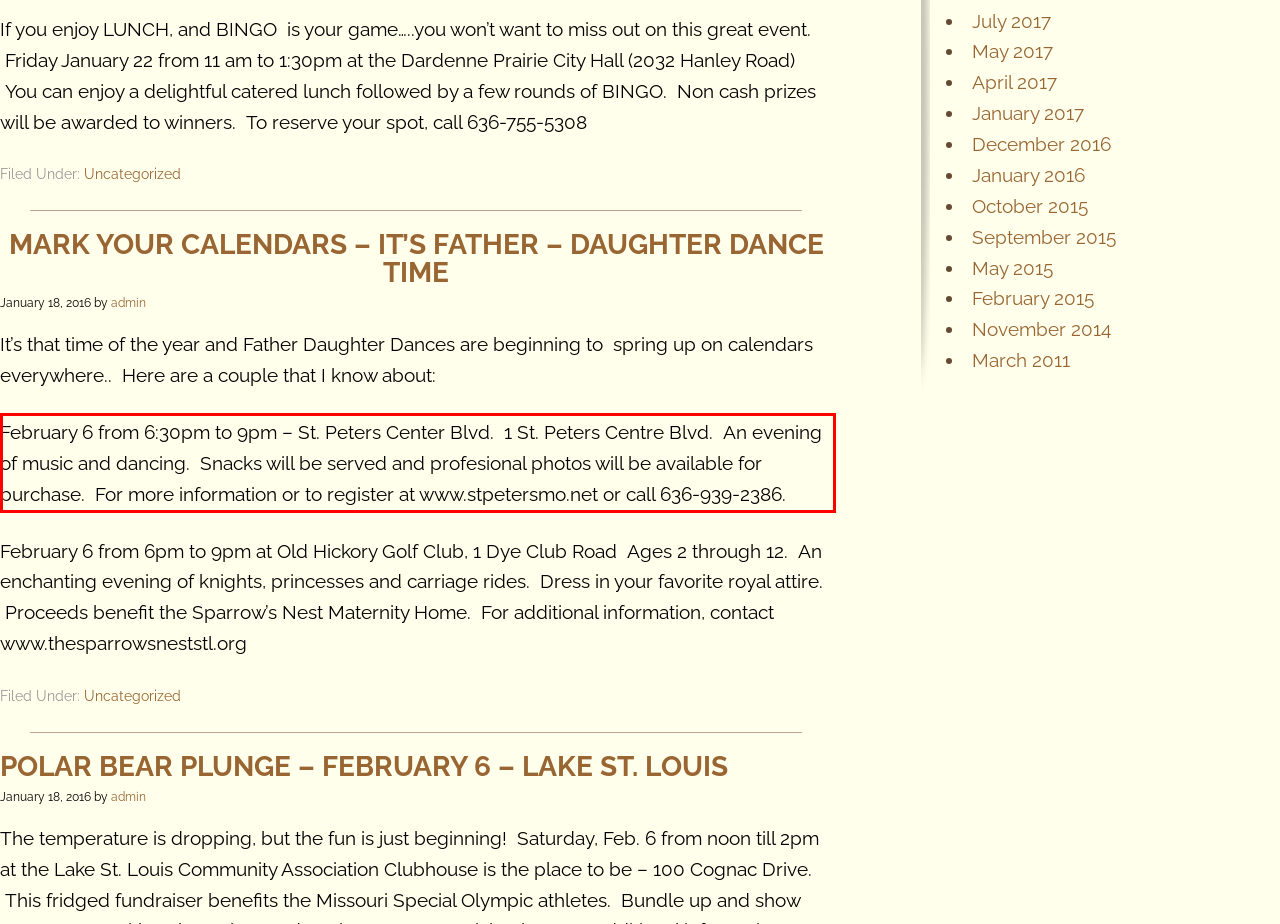From the given screenshot of a webpage, identify the red bounding box and extract the text content within it.

February 6 from 6:30pm to 9pm – St. Peters Center Blvd. 1 St. Peters Centre Blvd. An evening of music and dancing. Snacks will be served and profesional photos will be available for purchase. For more information or to register at www.stpetersmo.net or call 636-939-2386.